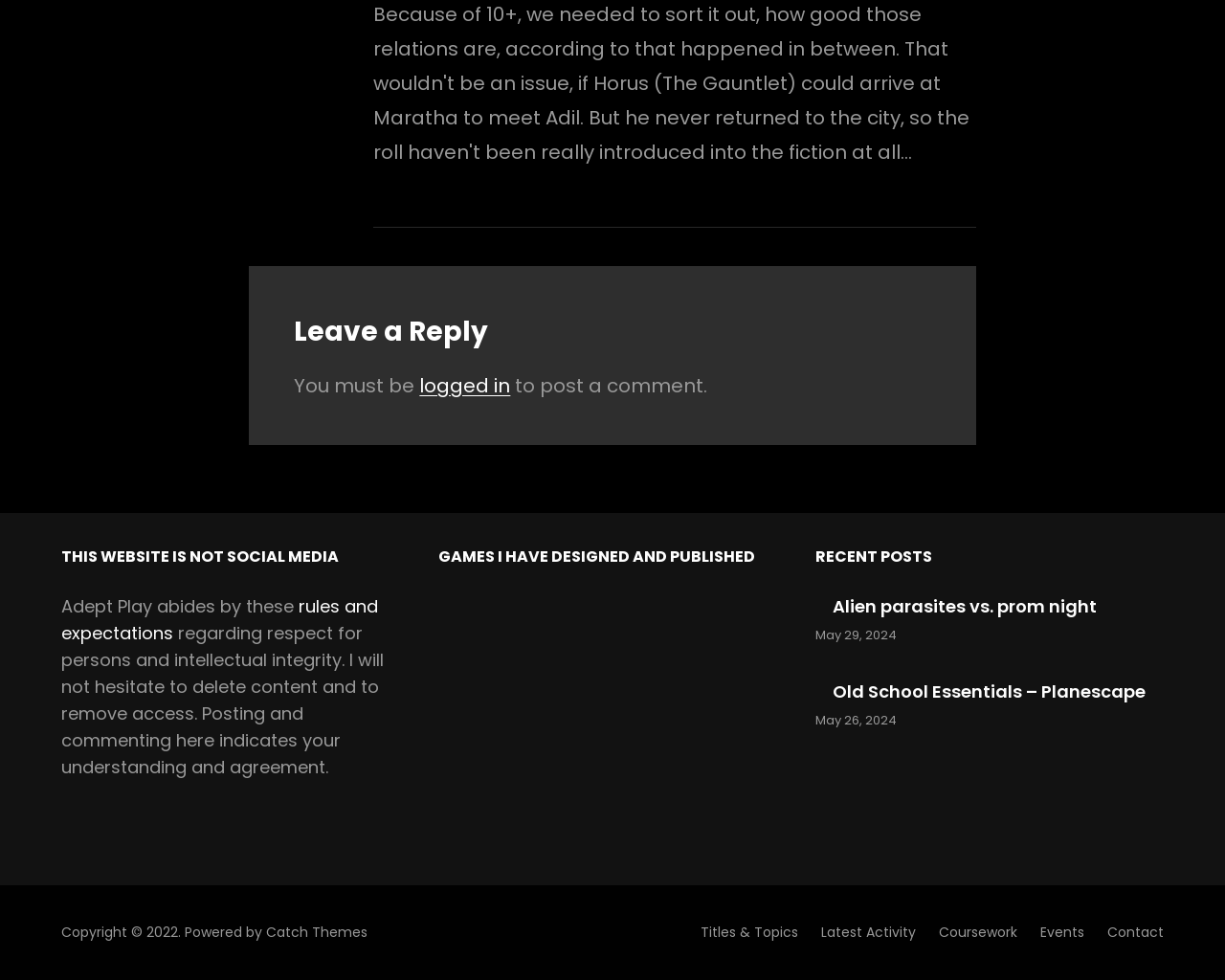Respond to the following question using a concise word or phrase: 
What is the name of the theme used by the website?

Catch Themes